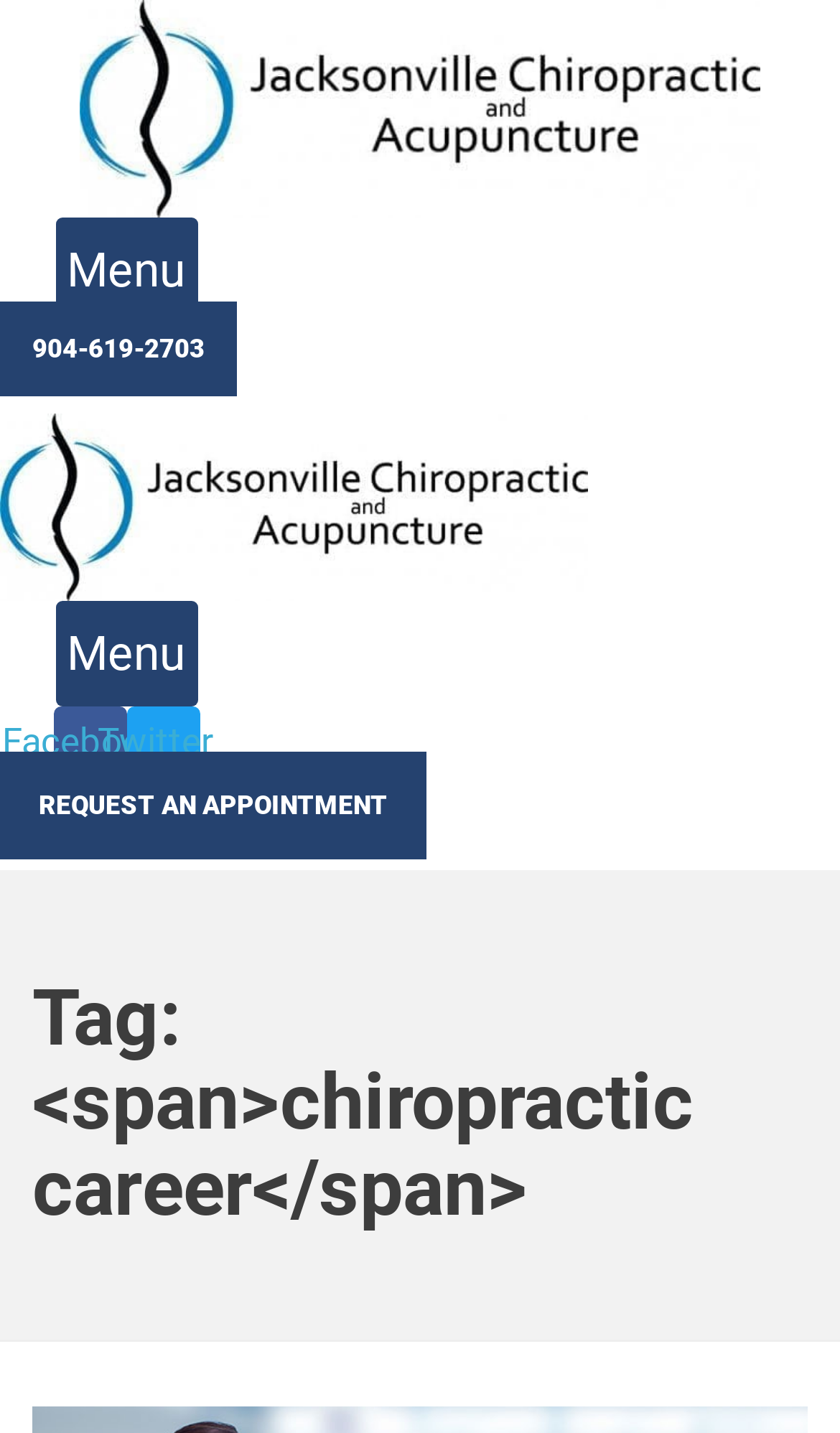Identify and provide the text of the main header on the webpage.

Tag: <span>chiropractic career</span>